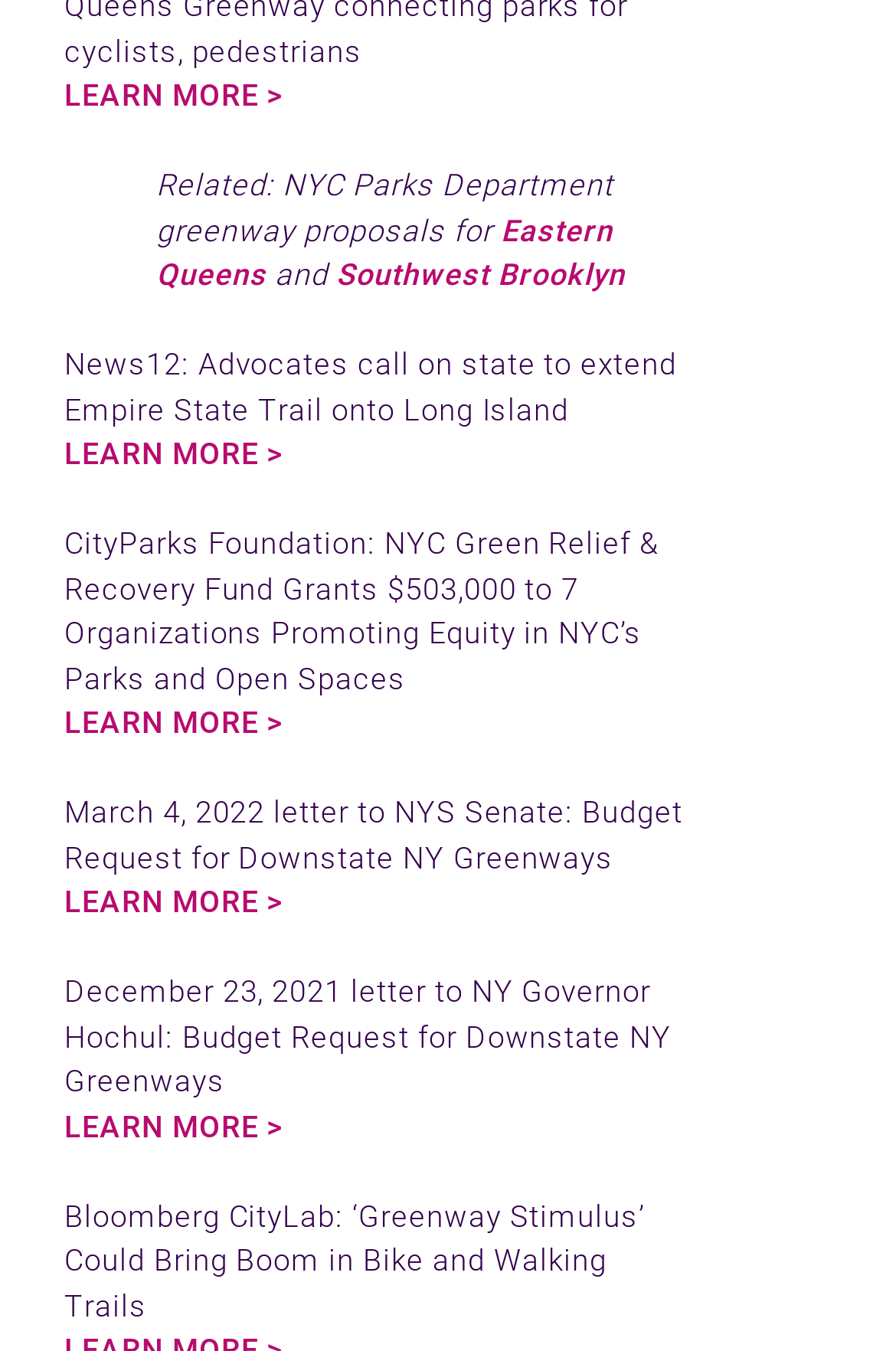Identify the bounding box coordinates for the element you need to click to achieve the following task: "Learn more about NYC Green Relief & Recovery Fund Grants". The coordinates must be four float values ranging from 0 to 1, formatted as [left, top, right, bottom].

[0.072, 0.39, 0.736, 0.515]